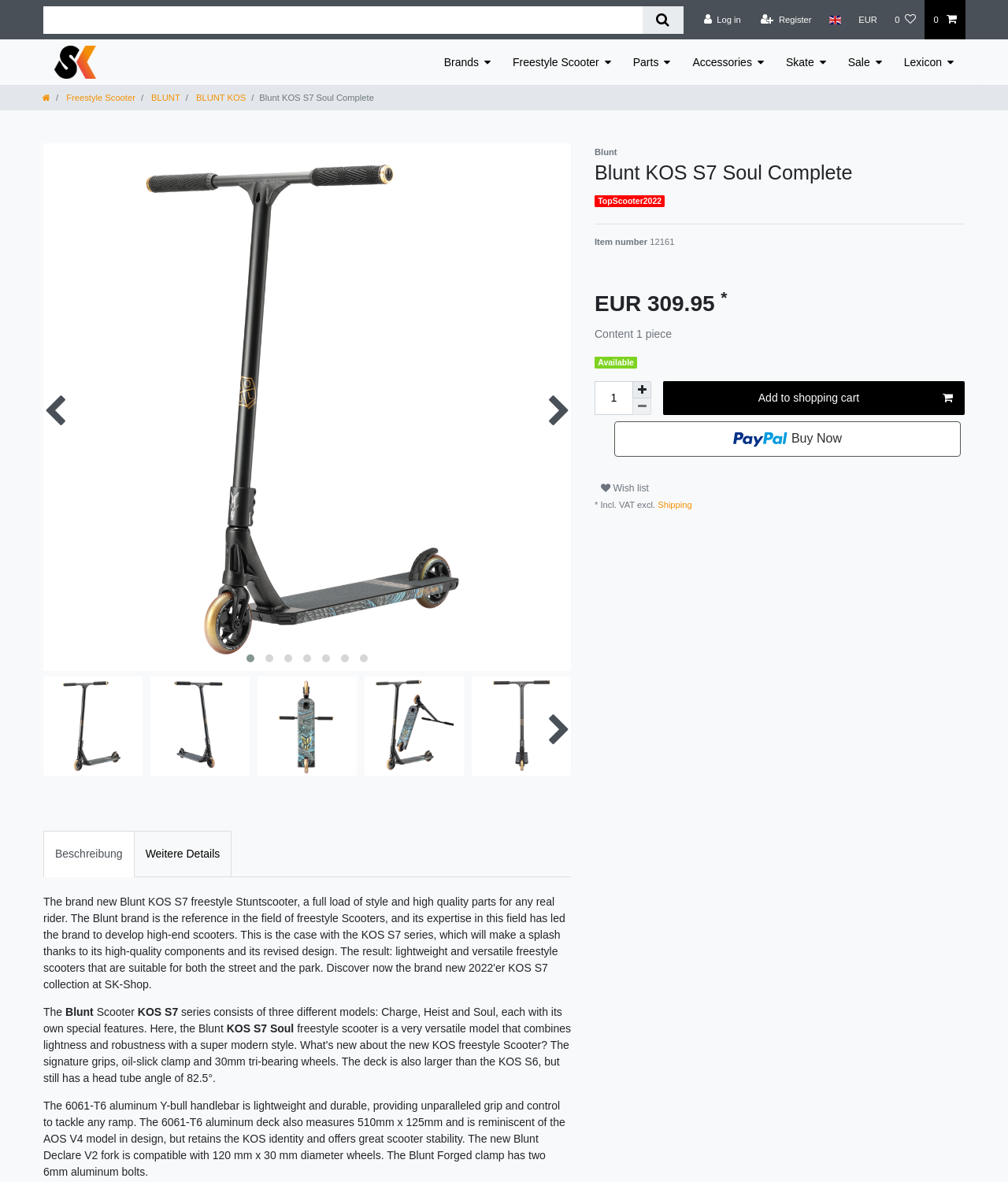Please identify the bounding box coordinates of where to click in order to follow the instruction: "View product description".

[0.043, 0.703, 0.133, 0.742]